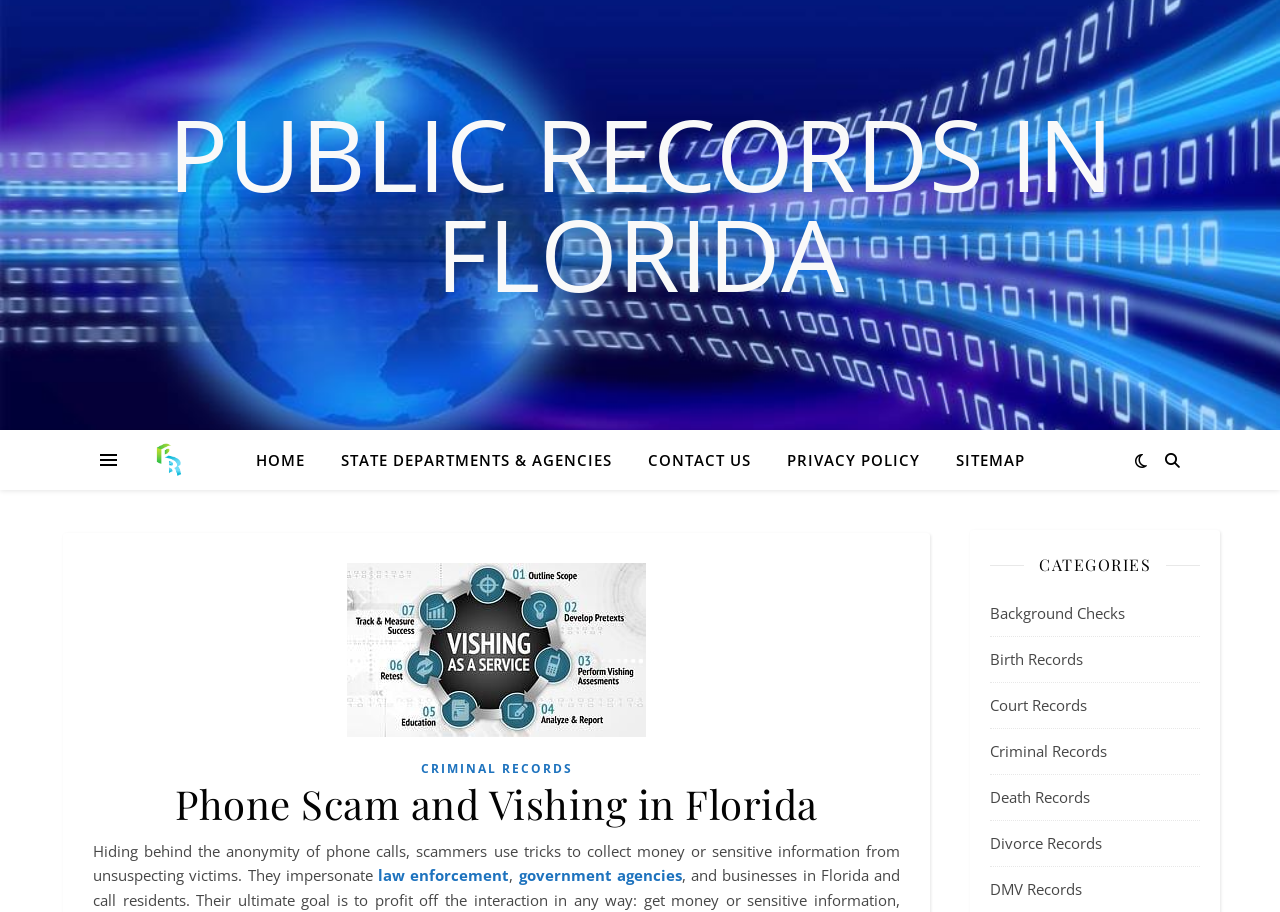What is the main heading of this webpage? Please extract and provide it.

Phone Scam and Vishing in Florida